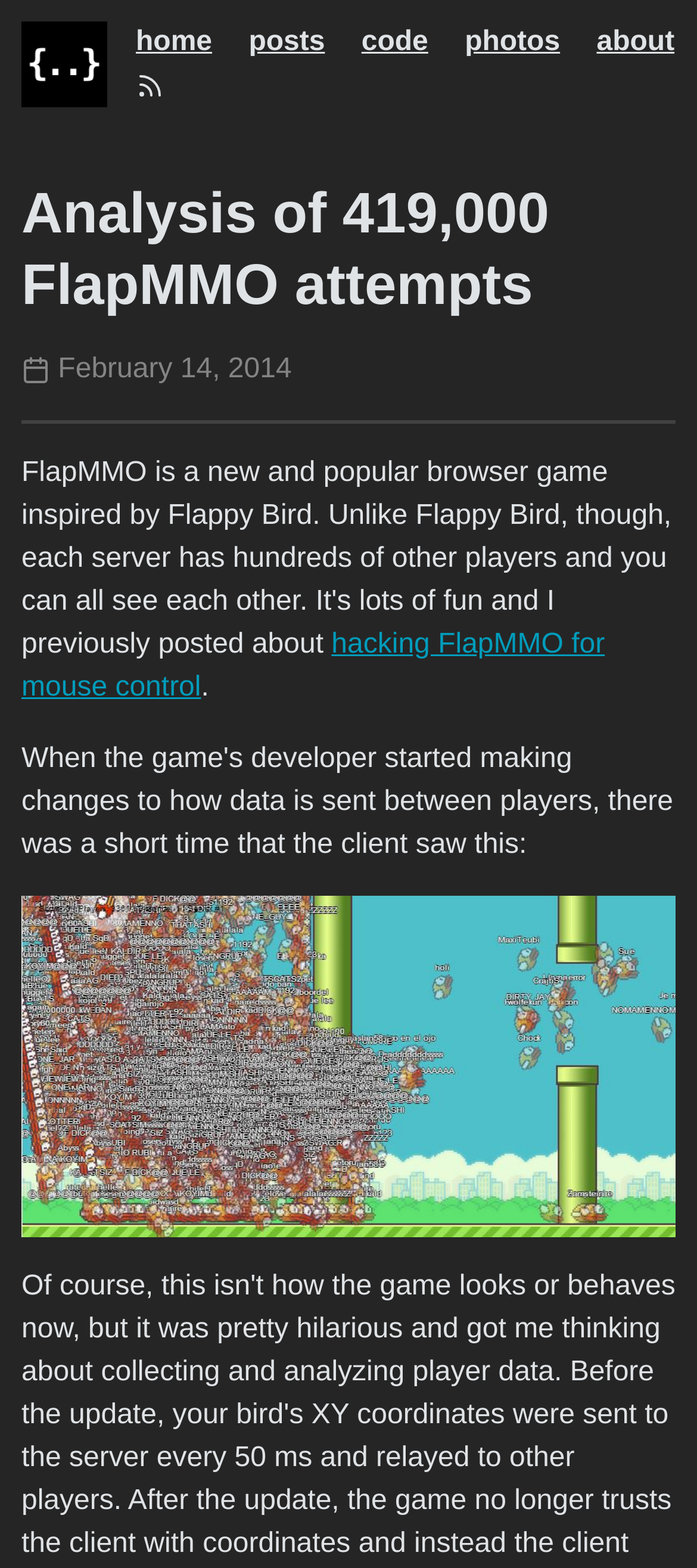Please answer the following question using a single word or phrase: 
What is the purpose of the image with the text 'RSS feed'?

To link to the RSS feed